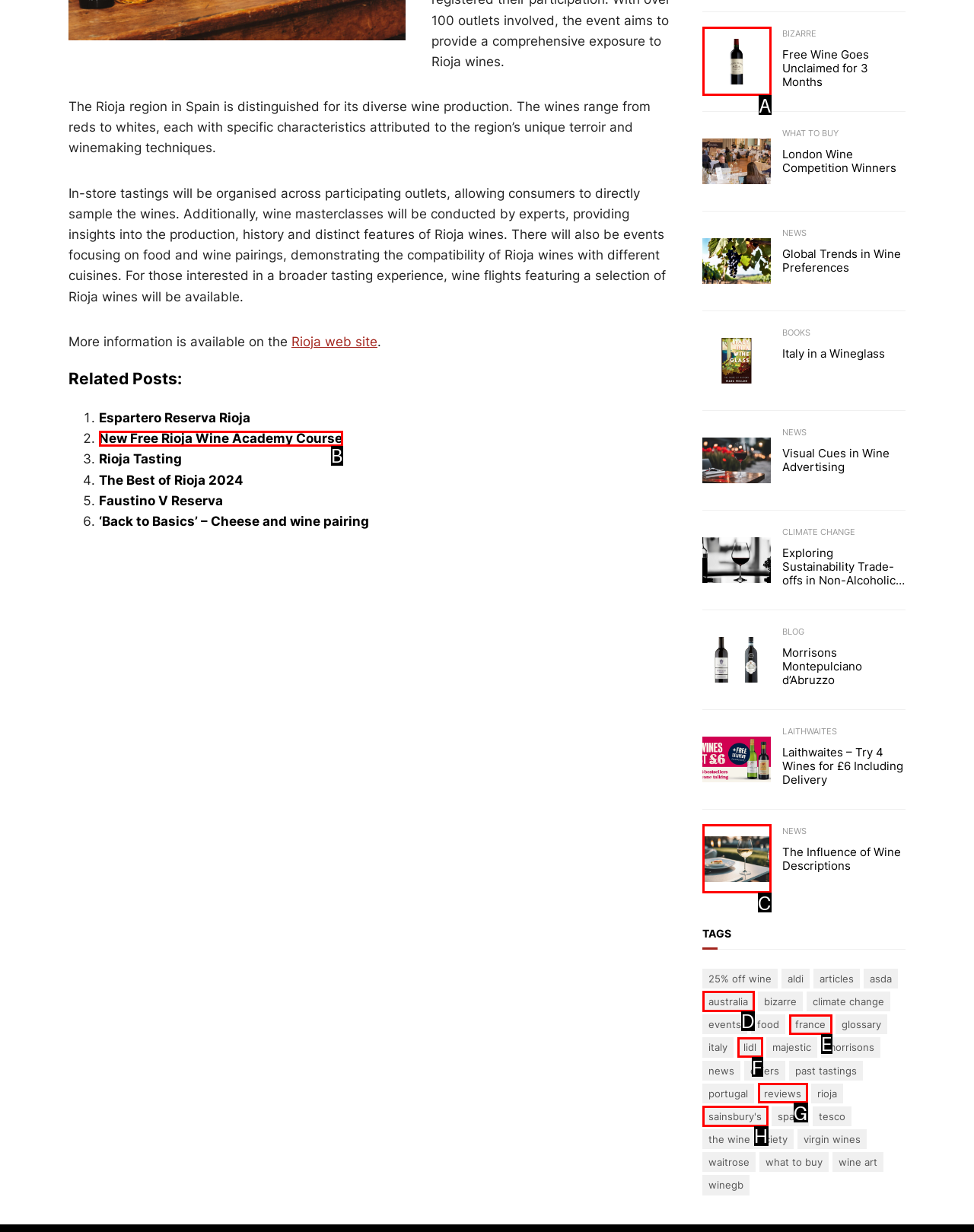Given the description: Australia, identify the matching option. Answer with the corresponding letter.

D